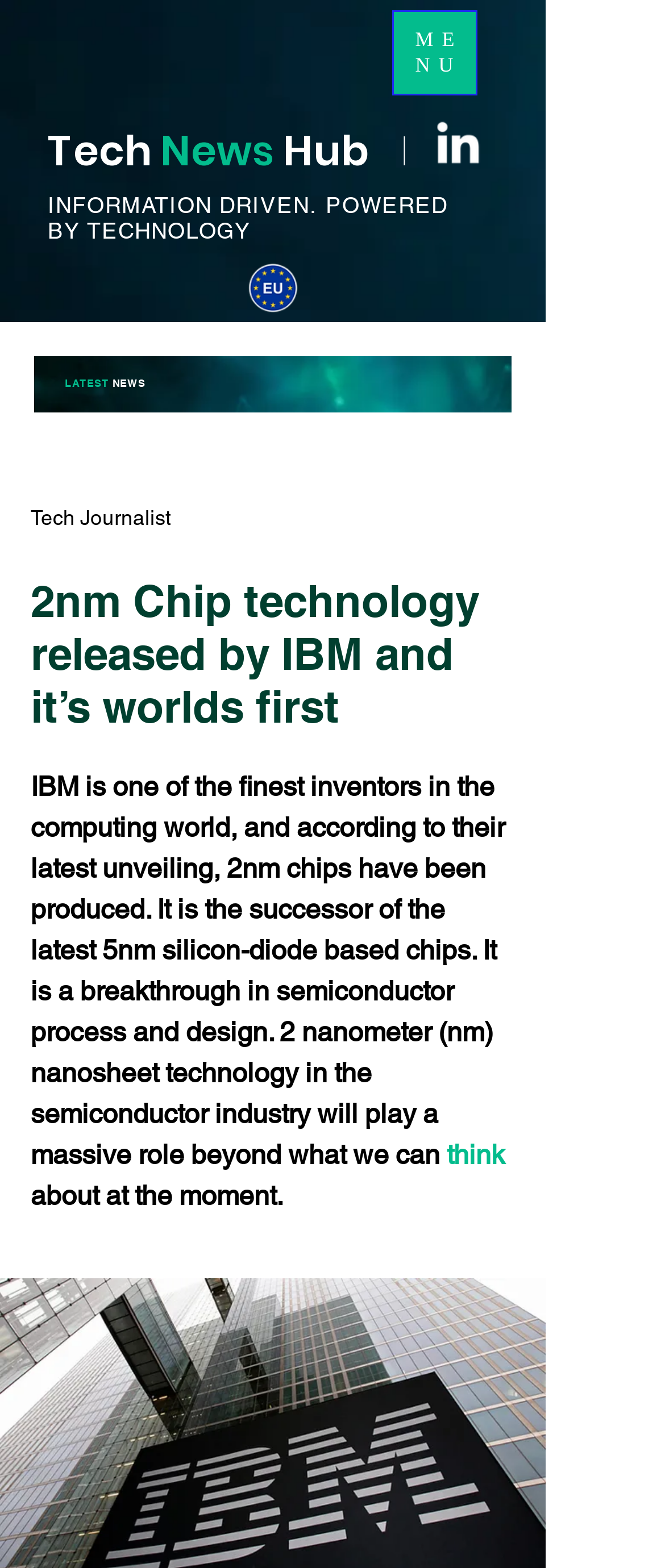Respond to the question with just a single word or phrase: 
What is the name of the company that released 2nm chip technology?

IBM